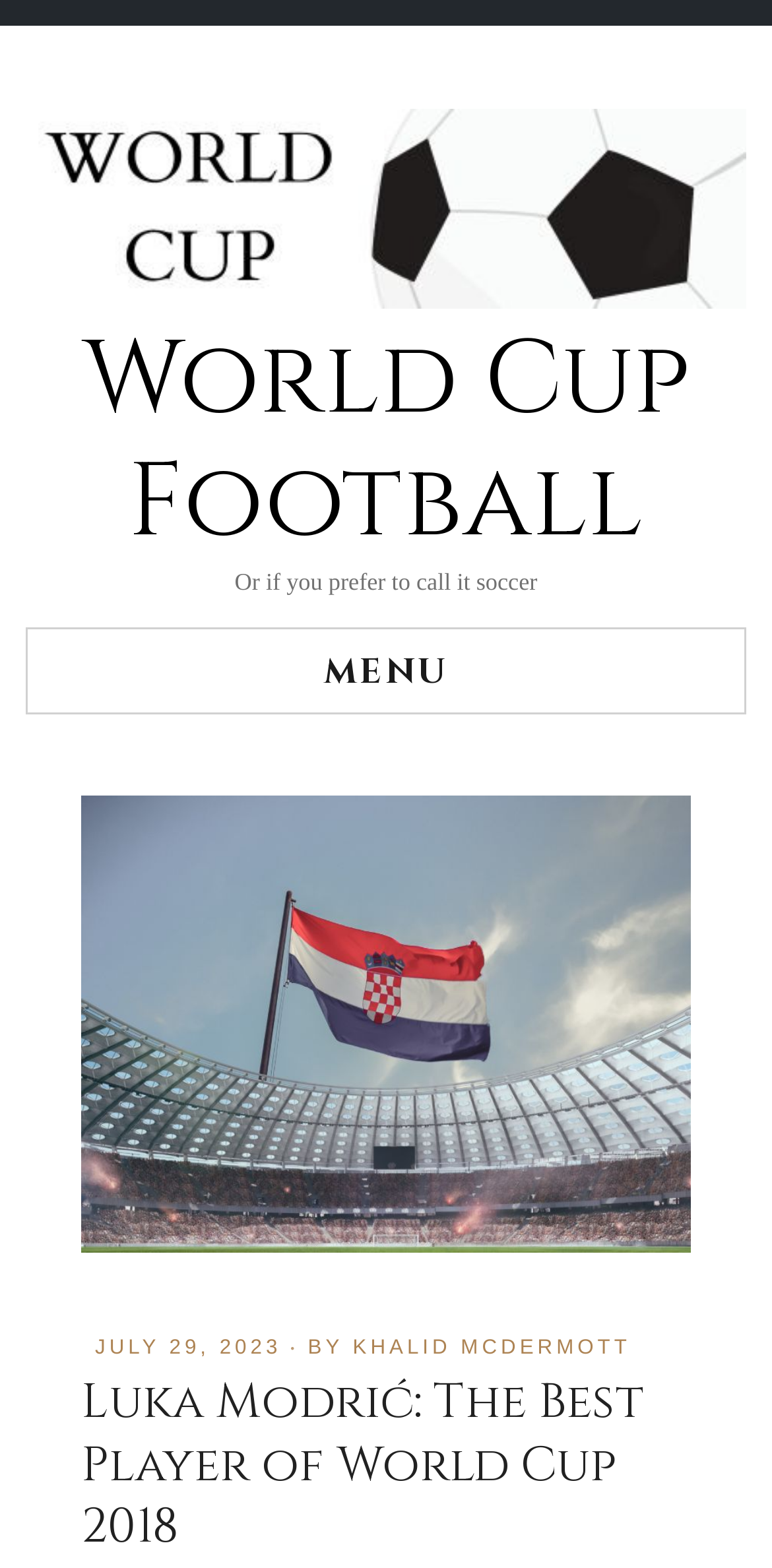Provide the bounding box coordinates of the UI element this sentence describes: "Menu".

[0.033, 0.4, 0.967, 0.455]